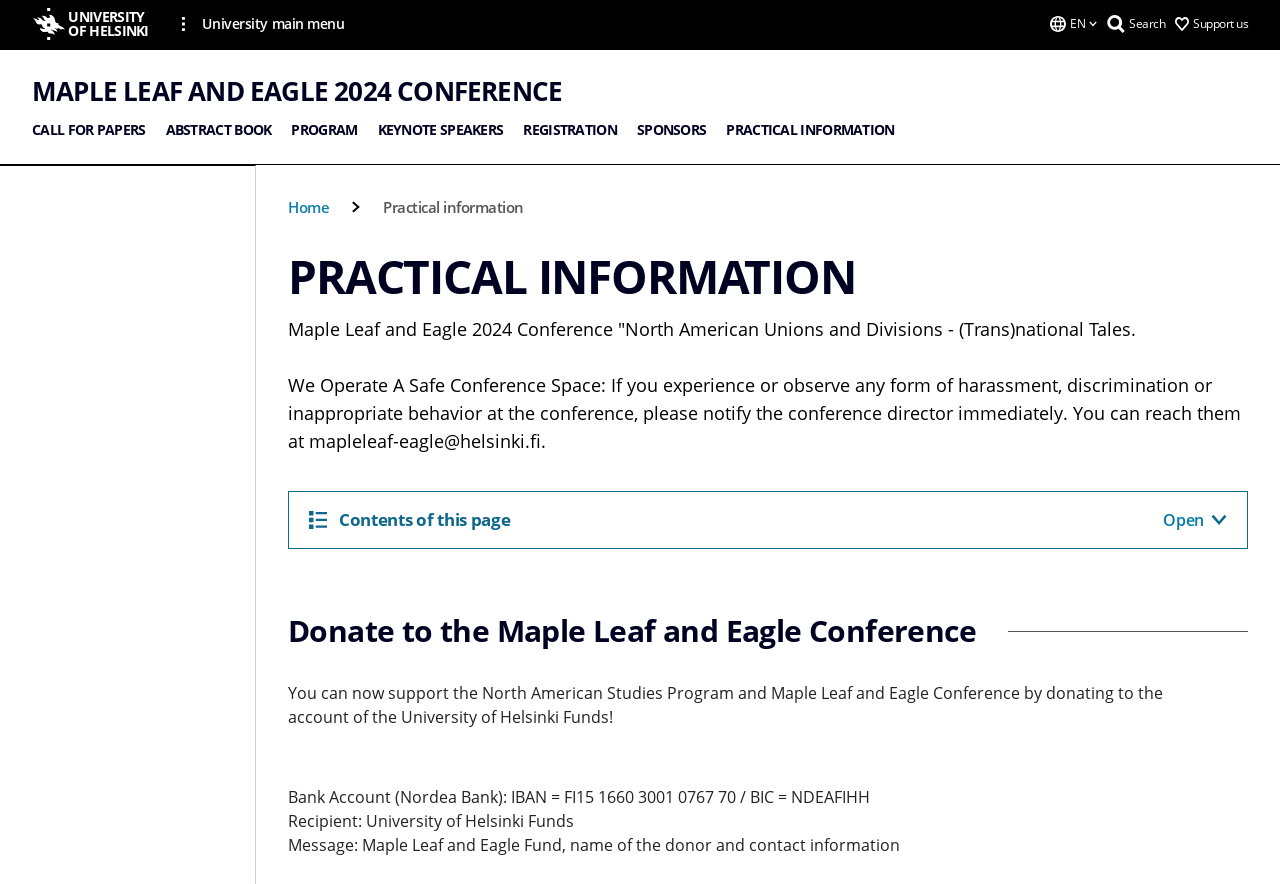Show the bounding box coordinates for the element that needs to be clicked to execute the following instruction: "Search for something". Provide the coordinates in the form of four float numbers between 0 and 1, i.e., [left, top, right, bottom].

[0.882, 0.017, 0.91, 0.036]